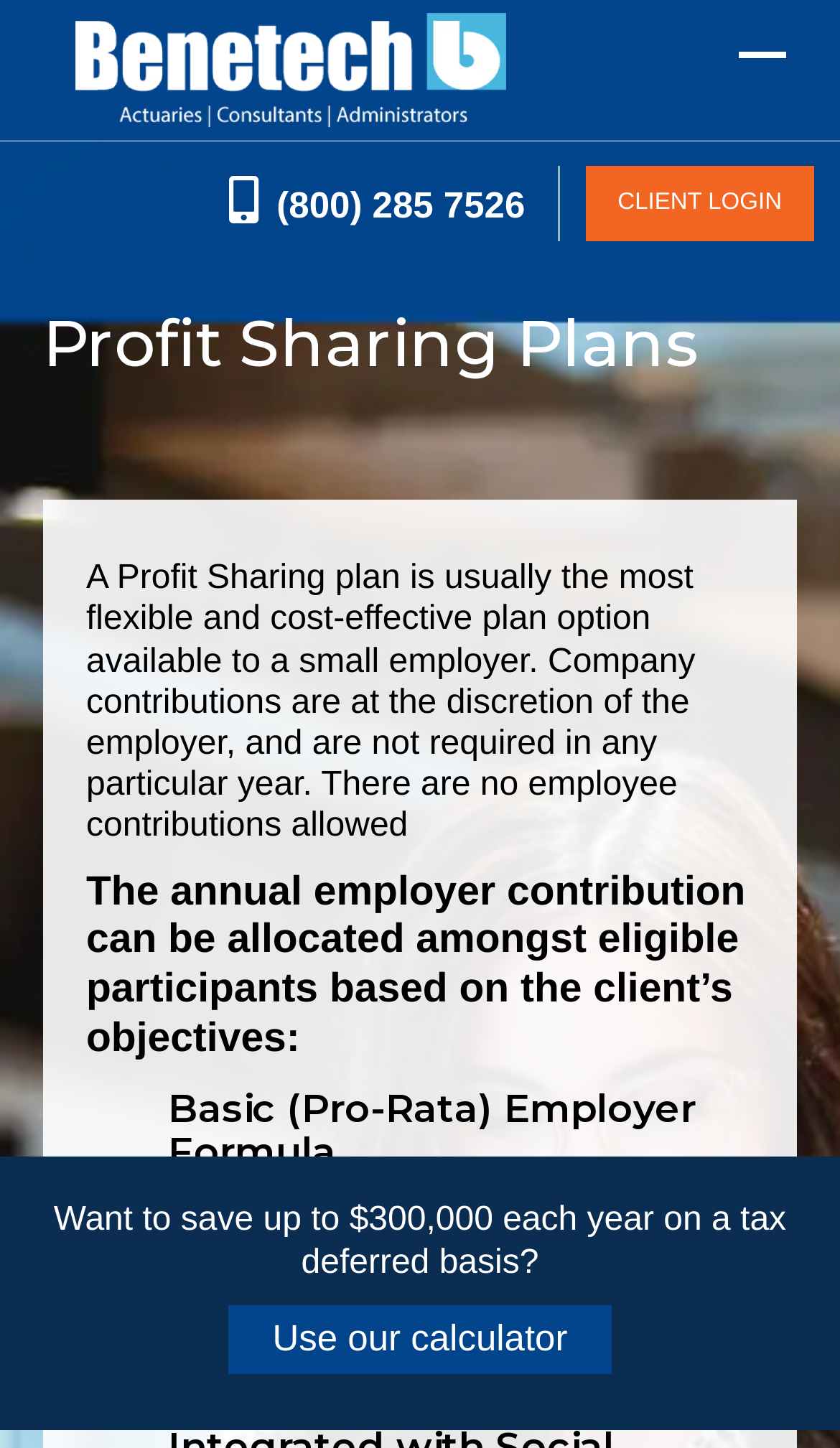Produce an elaborate caption capturing the essence of the webpage.

The webpage is about Profit Sharing Plans, specifically highlighting the benefits and features of such plans for small employers. At the top left, there is a logo of Benetech, Inc. with a link to the company's website. Below the logo, there is a phone number and a link to a client login section.

The main content of the page is divided into sections. The first section has a heading "Profit Sharing Plans" and a brief description of the plan, stating that it is a flexible and cost-effective option for small employers. The description also mentions that company contributions are discretionary and not required every year.

Below this section, there is a paragraph explaining how the annual employer contribution can be allocated amongst eligible participants based on the client's objectives. Following this, there is a table with a heading "Basic (Pro-Rata) Employer Formula" that outlines the details of this formula. The table explains that each participant receives the same percentage of compensation as an employer contribution, up to the allowable IRS limits.

To the right of the table, there is a promotional section that asks if the user wants to save up to $300,000 each year on a tax-deferred basis. Below this, there is a button to use a calculator, likely to help users determine their potential savings.

Overall, the webpage provides information about Profit Sharing Plans, their benefits, and how they can be customized to meet the needs of small employers.